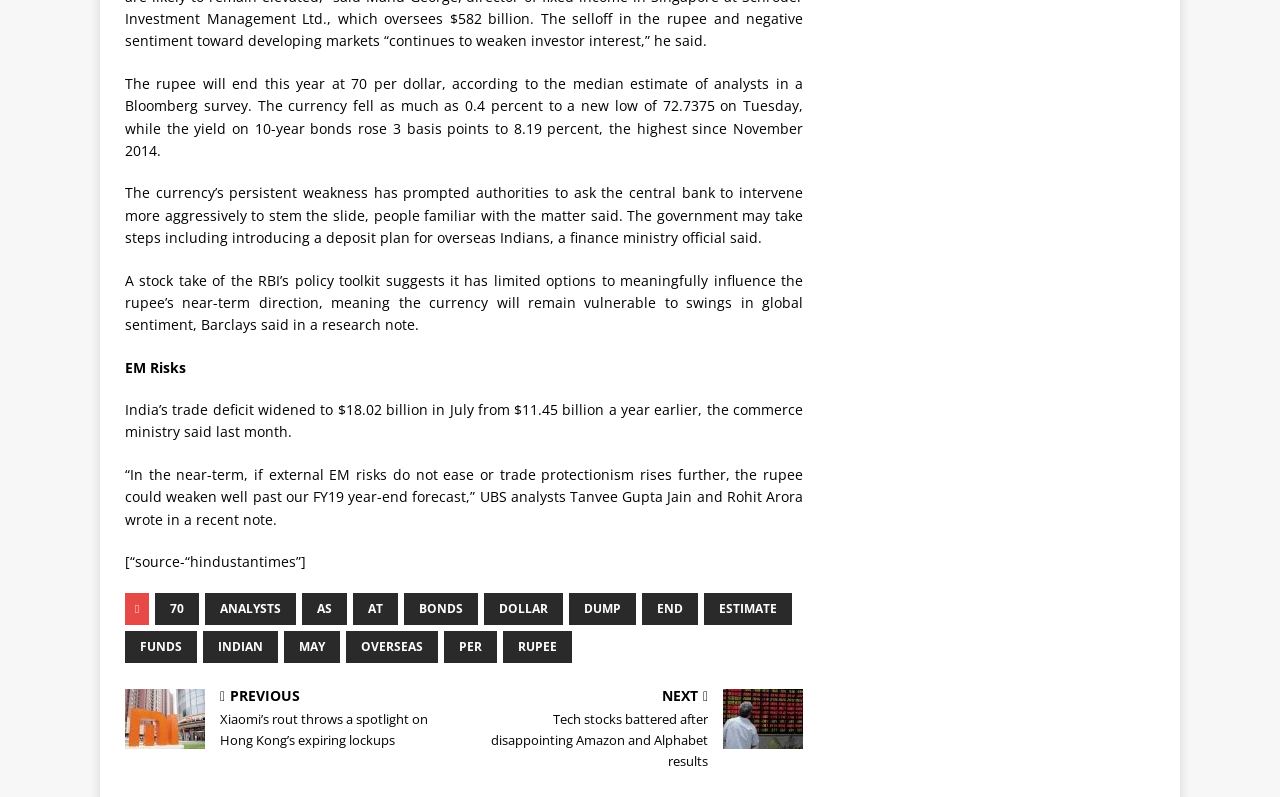What are the two options to navigate to other articles?
Make sure to answer the question with a detailed and comprehensive explanation.

The answer can be found in the links at the bottom of the page, which are labeled 'PREVIOUS' and 'NEXT' and allow the user to navigate to other articles.